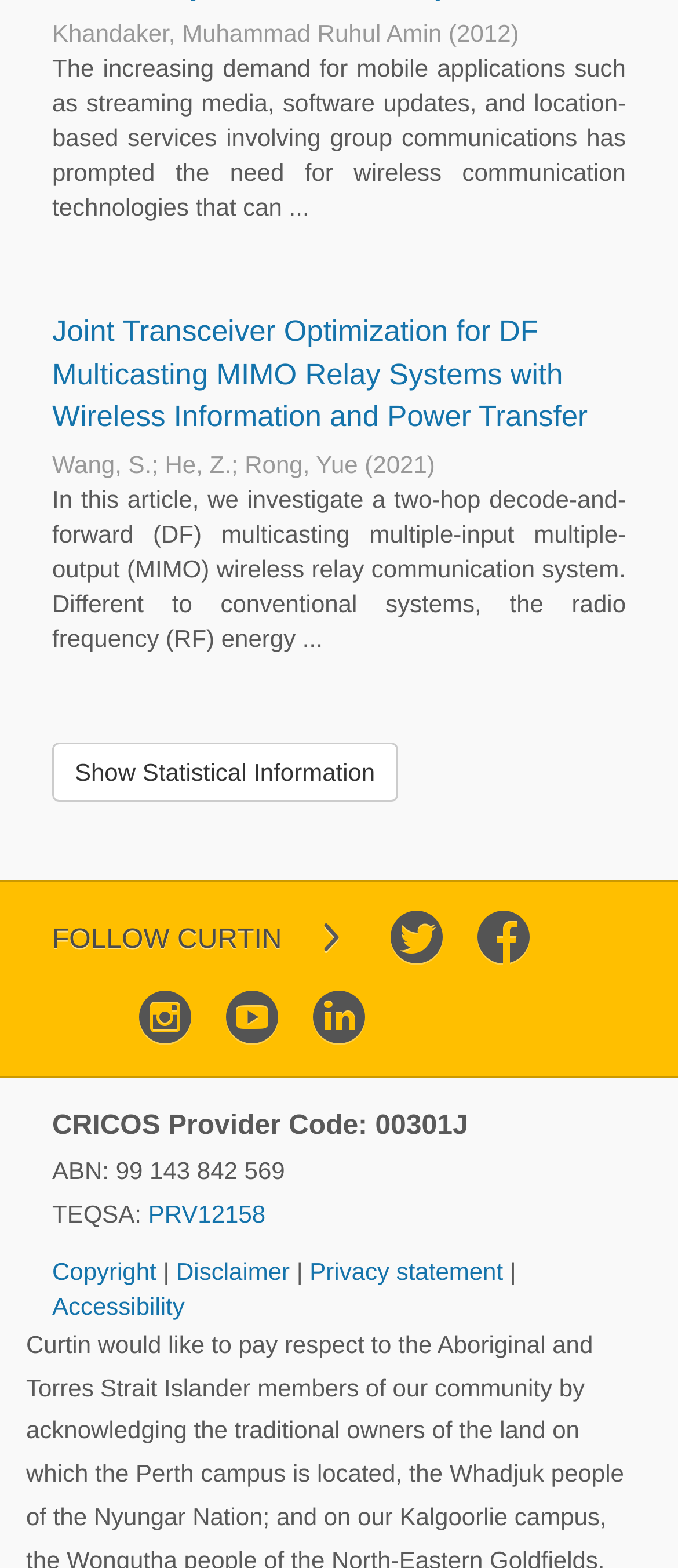Provide a one-word or one-phrase answer to the question:
What is the ABN of the organization?

99 143 842 569